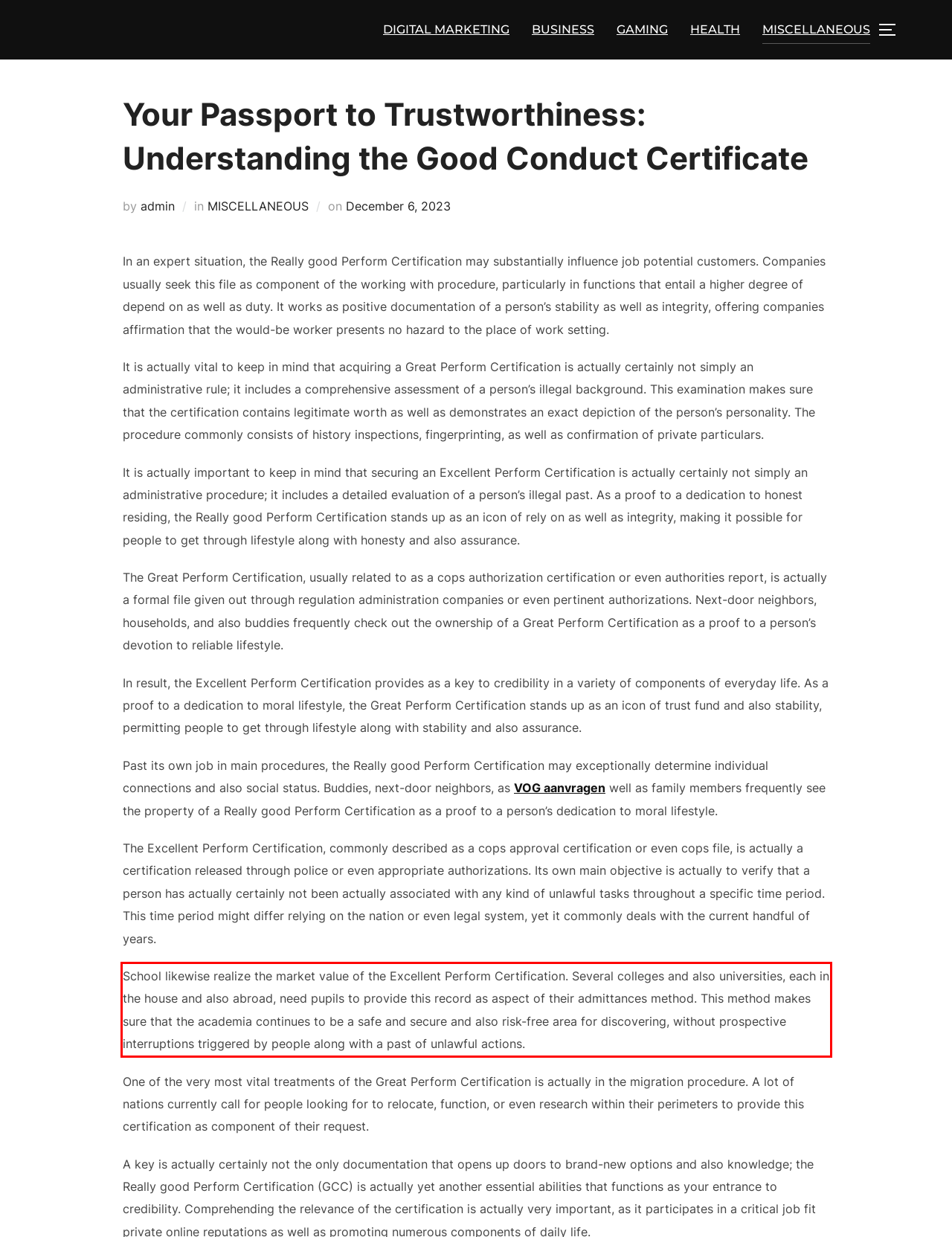With the given screenshot of a webpage, locate the red rectangle bounding box and extract the text content using OCR.

School likewise realize the market value of the Excellent Perform Certification. Several colleges and also universities, each in the house and also abroad, need pupils to provide this record as aspect of their admittances method. This method makes sure that the academia continues to be a safe and secure and also risk-free area for discovering, without prospective interruptions triggered by people along with a past of unlawful actions.